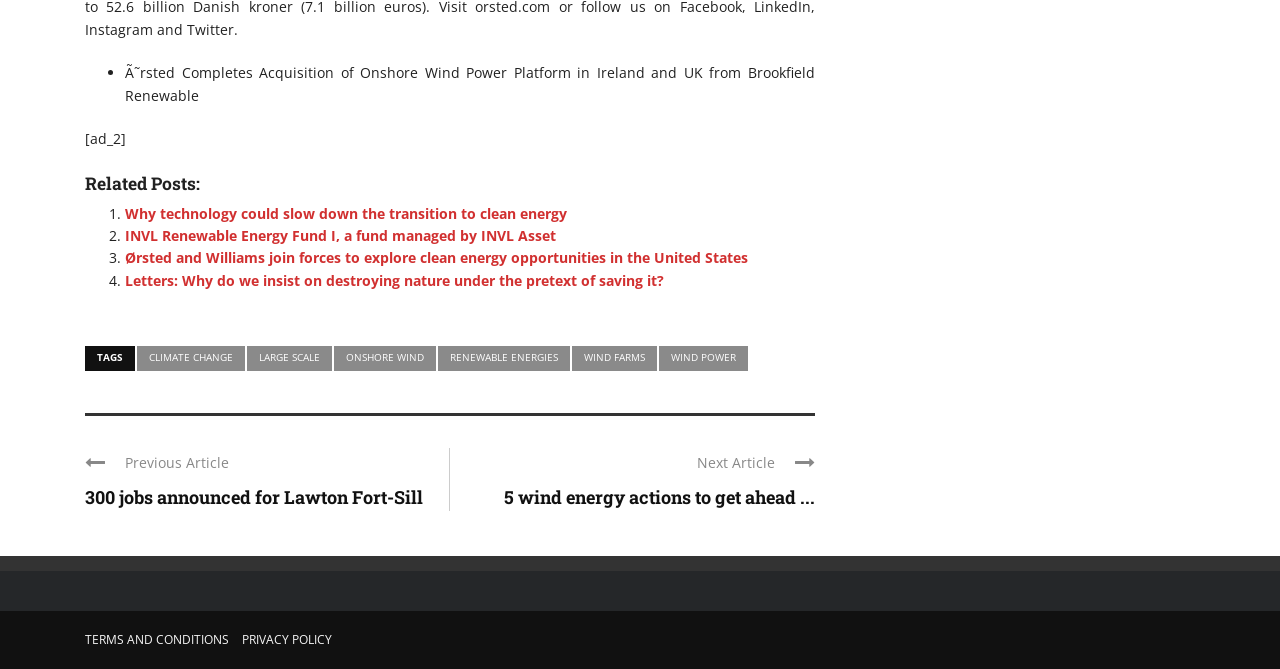What is the topic of the article?
Answer the question with a single word or phrase, referring to the image.

Onshore Wind Power